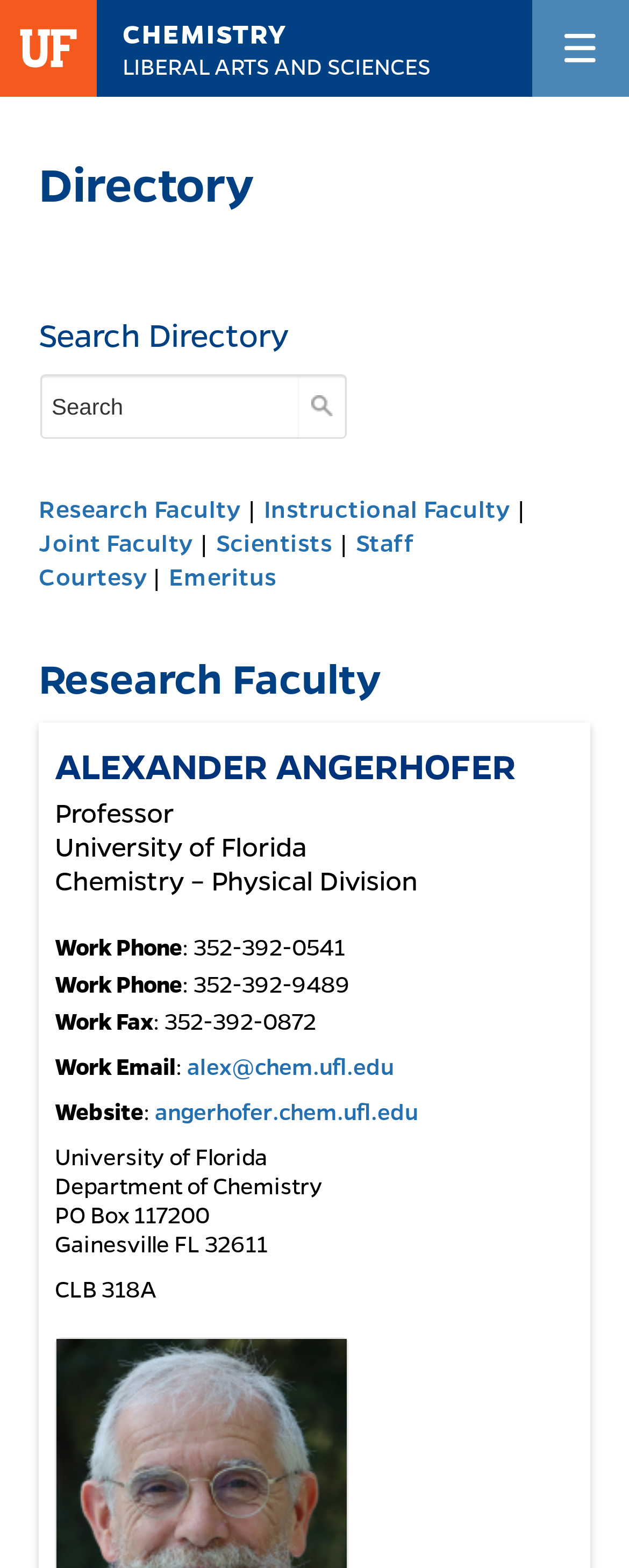Show the bounding box coordinates for the element that needs to be clicked to execute the following instruction: "Search Directory". Provide the coordinates in the form of four float numbers between 0 and 1, i.e., [left, top, right, bottom].

[0.062, 0.237, 0.938, 0.28]